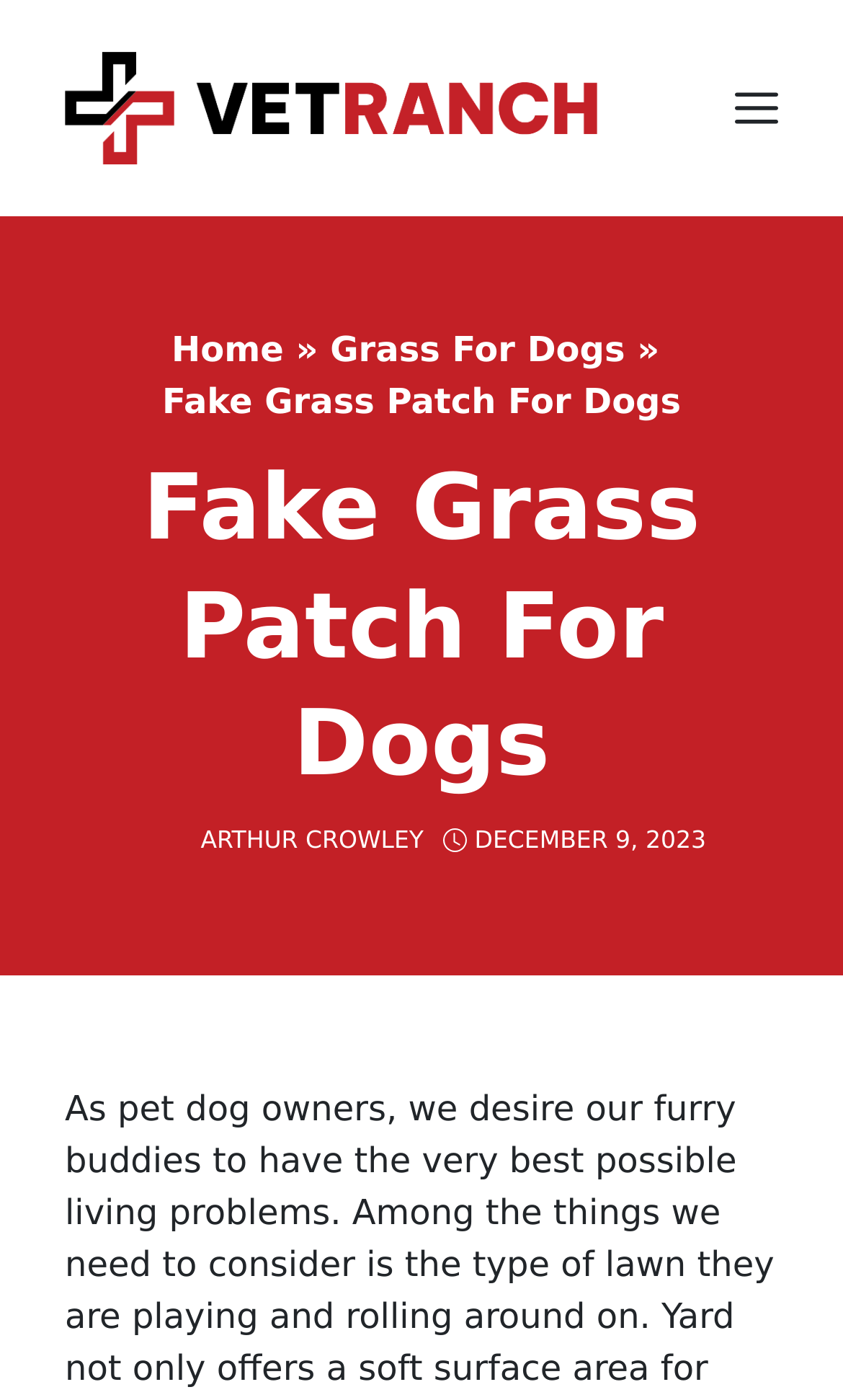Find the UI element described as: "Grass for Dogs" and predict its bounding box coordinates. Ensure the coordinates are four float numbers between 0 and 1, [left, top, right, bottom].

[0.392, 0.235, 0.741, 0.264]